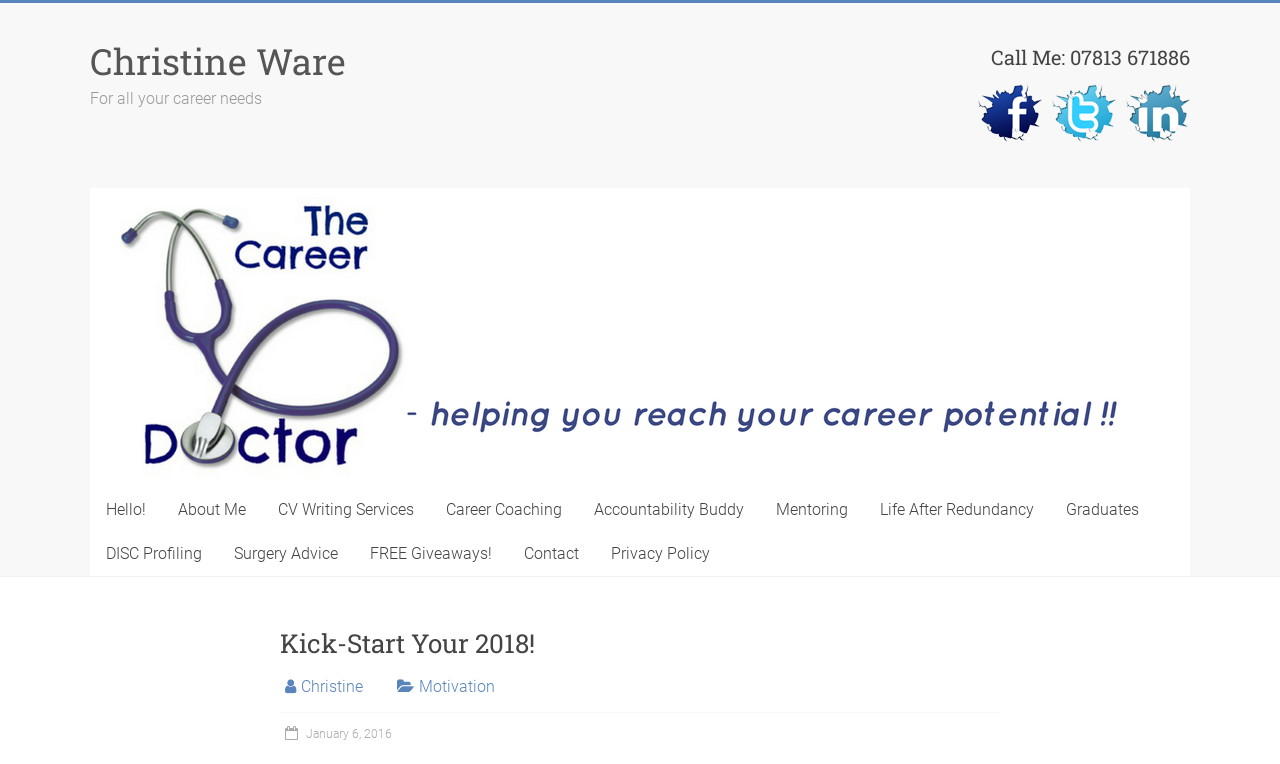Describe the webpage in detail, including text, images, and layout.

This webpage is a personal career coaching website belonging to Christine Ware. At the top, there is a heading with the name "Christine Ware" and a link to her profile. Below this, there is a brief description "For all your career needs". 

On the top-right corner, there is a section with contact information, including a phone number "07813 671886" and links to follow Christine on social media platforms such as Facebook, Twitter, and LinkedIn, each accompanied by an icon.

On the left side, there is a large image of Christine Ware, taking up most of the vertical space. Below the image, there are several links to different sections of the website, including "Hello!", "About Me", "CV Writing Services", "Career Coaching", and more.

On the bottom-left corner, there is a section with additional links, including "DISC Profiling", "Surgery Advice", "FREE Giveaways!", and "Contact". Next to this section, there is a link to the "Privacy Policy".

At the very bottom, there is a header with the title "Kick-Start Your 2018!" and a link to Christine's profile. Below this, there are more links, including "Christine", "Motivation", and a dated post from January 6, 2016.